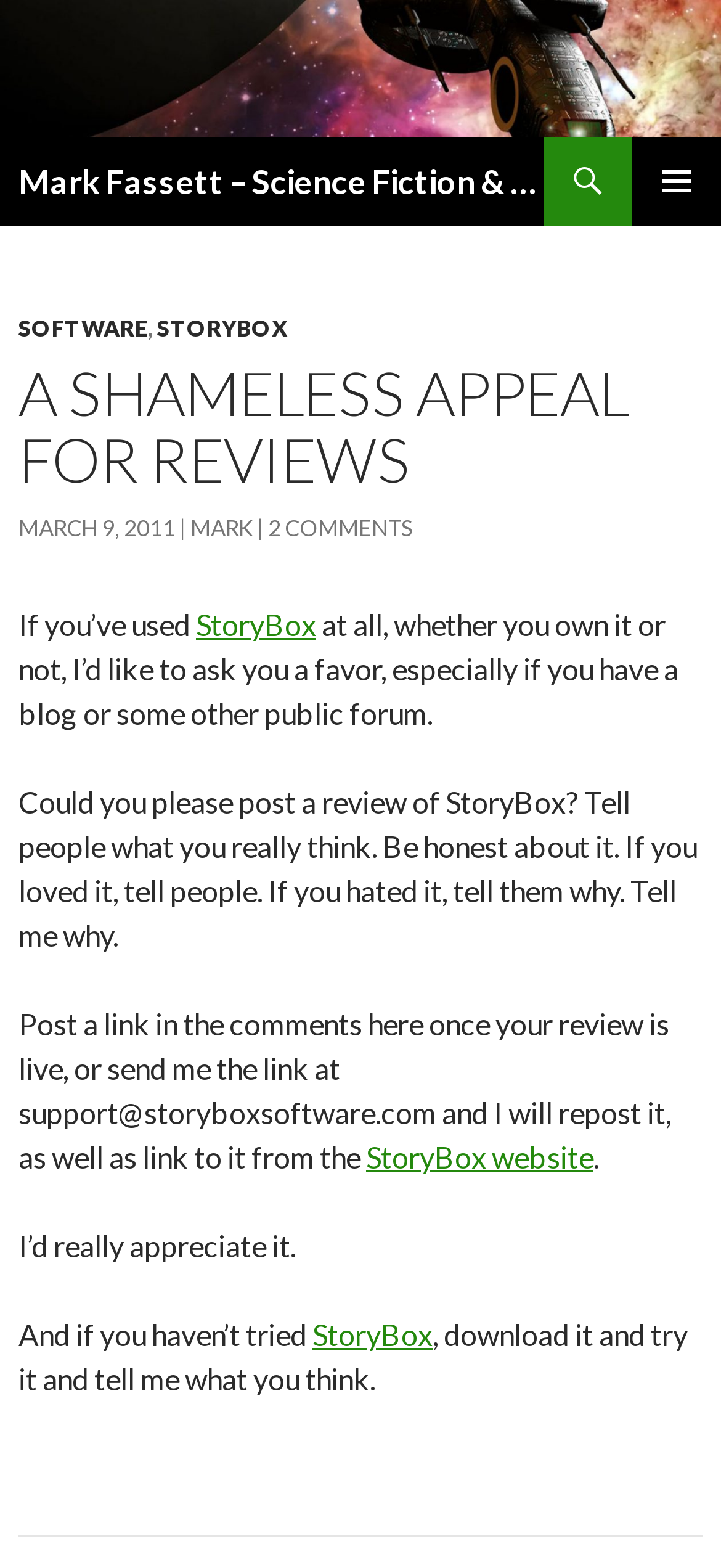Find the bounding box of the UI element described as: "Primary Menu". The bounding box coordinates should be given as four float values between 0 and 1, i.e., [left, top, right, bottom].

[0.877, 0.088, 1.0, 0.144]